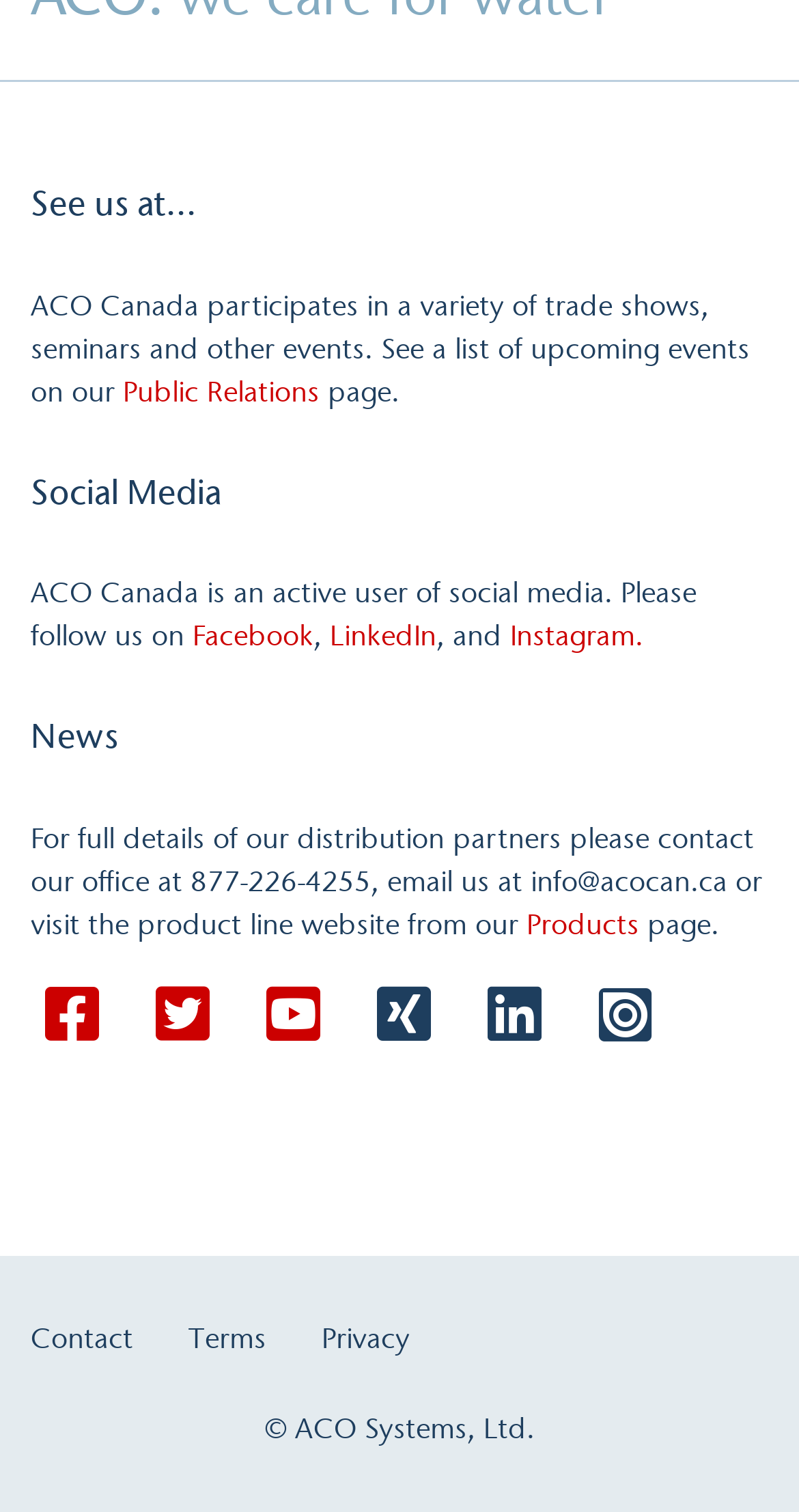Please give a concise answer to this question using a single word or phrase: 
What is the contact information for ACO Canada's office?

877-226-4255, info@acocan.ca